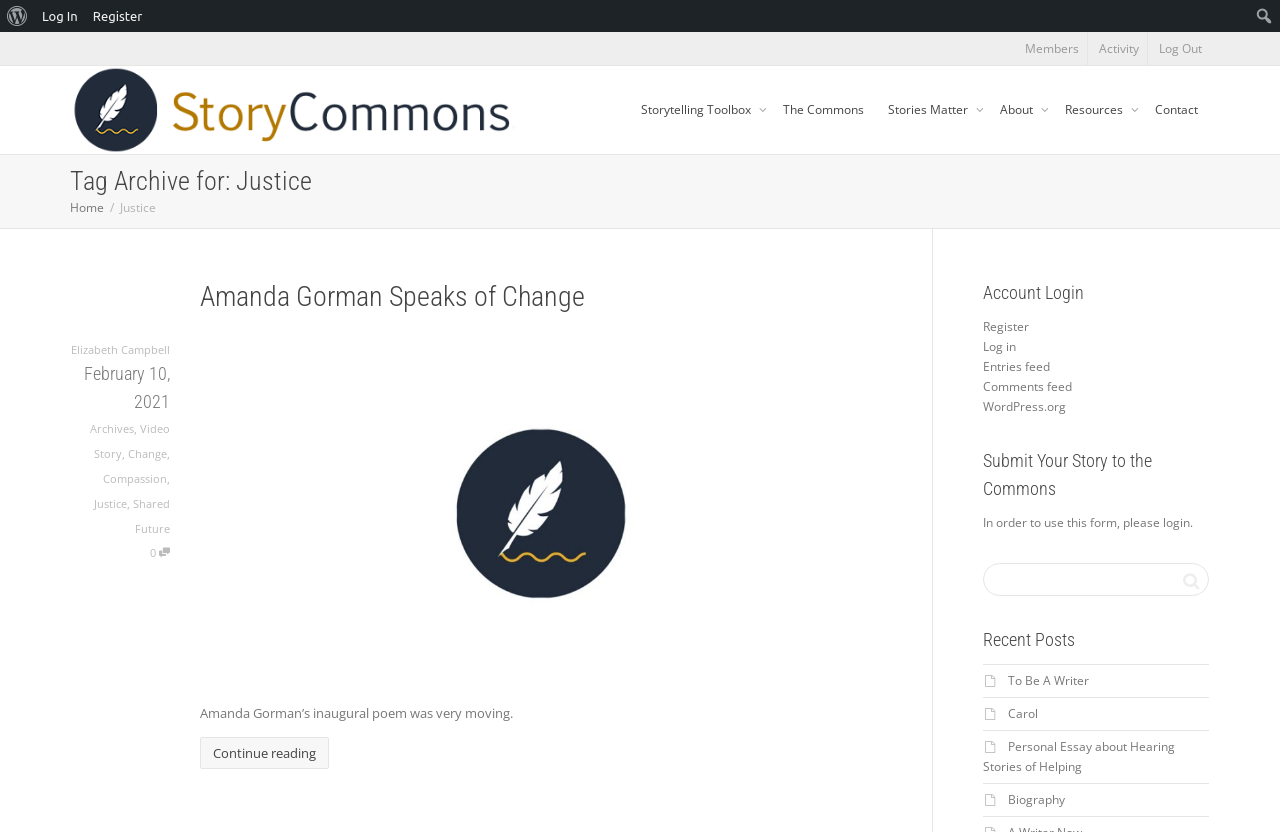Using a single word or phrase, answer the following question: 
What is the name of the poet mentioned?

Amanda Gorman